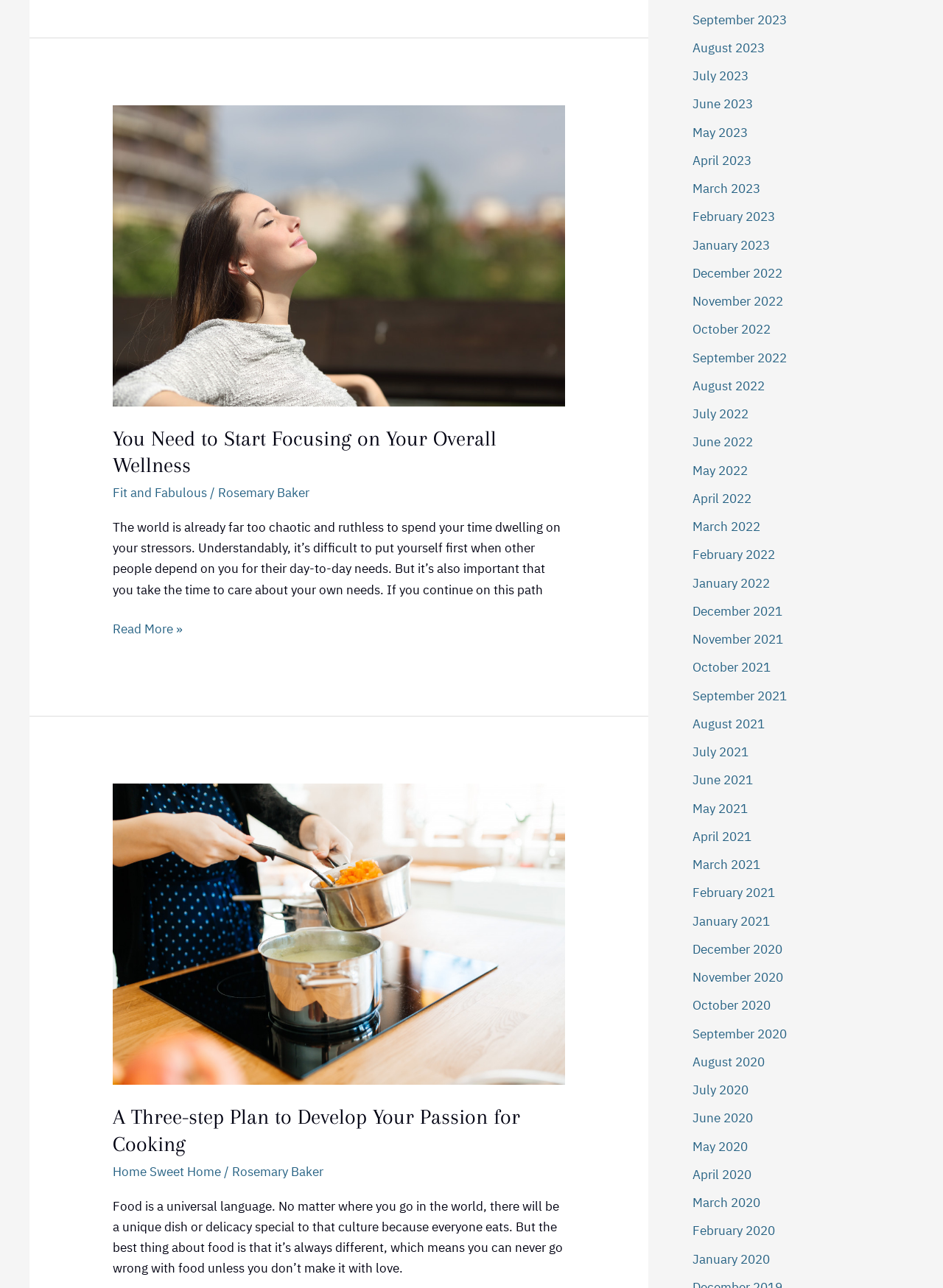Mark the bounding box of the element that matches the following description: "September 2021".

[0.734, 0.534, 0.834, 0.546]